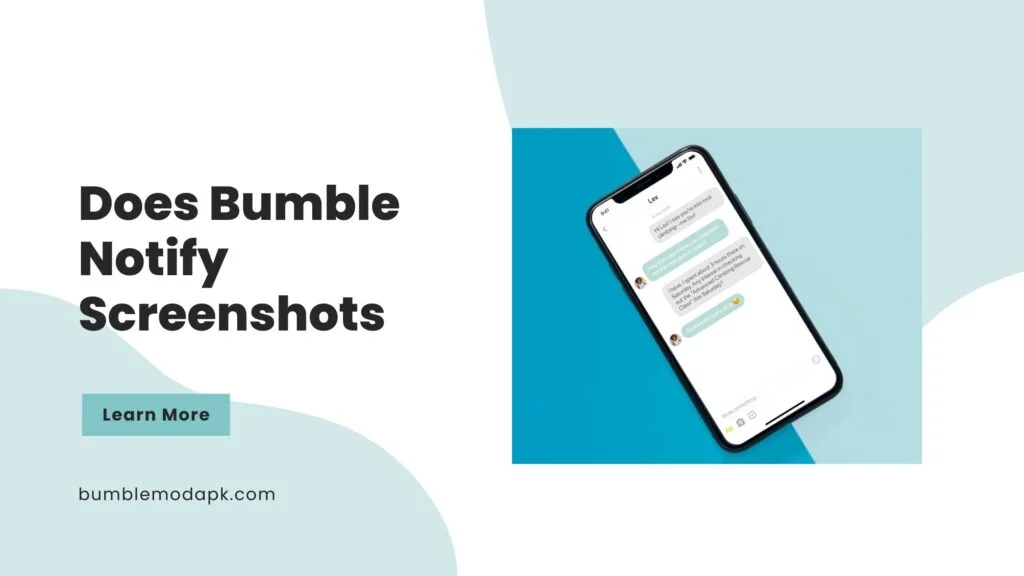Give a thorough explanation of the image.

In this visually engaging image, a smartphone displays a chat interface from Bumble, highlighting the question, "Does Bumble Notify Screenshots?" The sleek design features a light blue background that complements the prominent text. A button prompts viewers with "Learn More," encouraging further exploration of the topic. This visual aids in addressing the common concern among users regarding privacy and screenshot notifications within the Bumble app, setting the stage for an informative discussion about the platform's protective features for maintaining user confidentiality. The image effectively combines aesthetic appeal with informative content, inviting users to delve deeper into the intricacies of Bumble’s notification system.